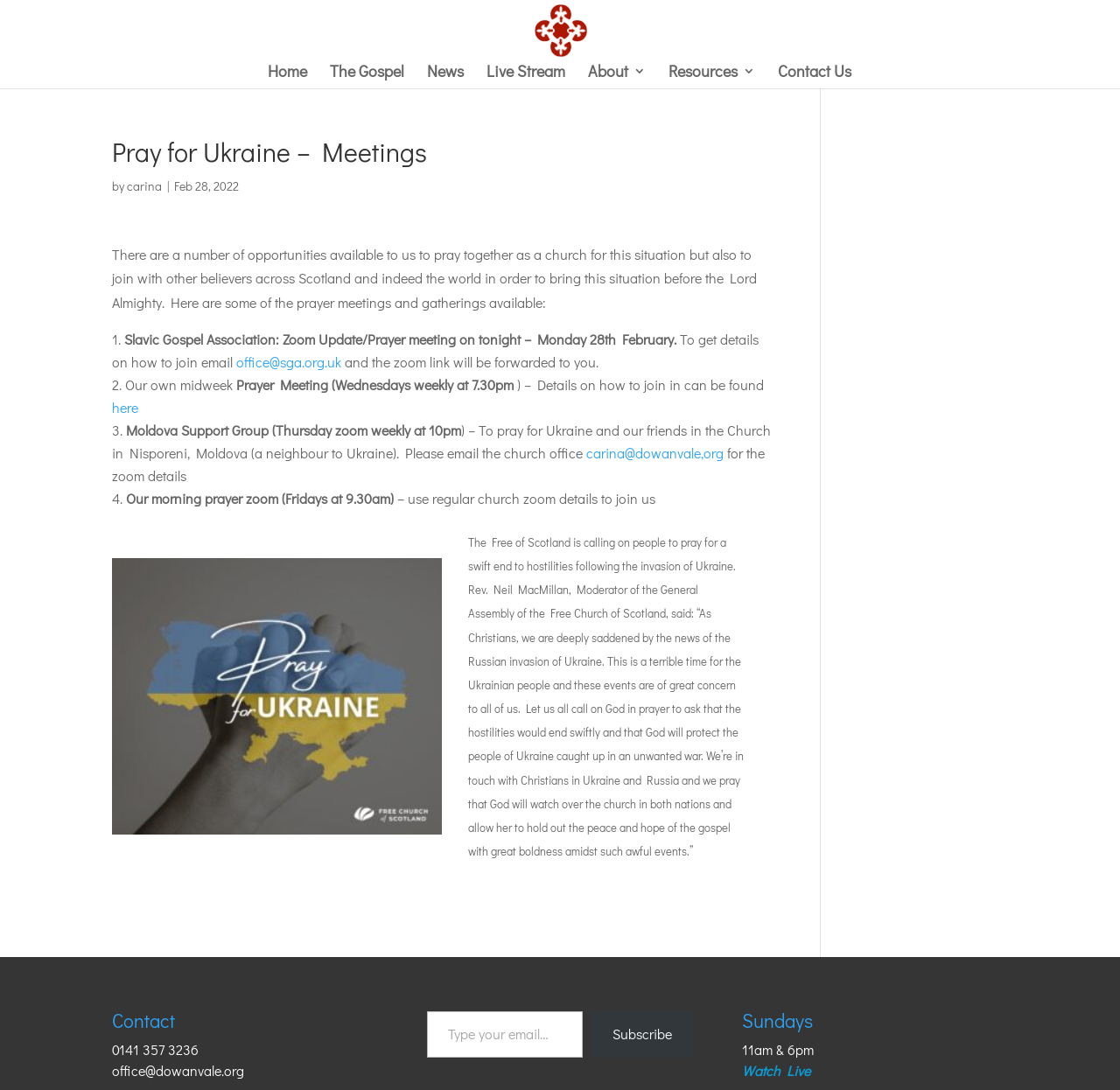What is the phone number to contact the church?
Answer the question with as much detail as you can, using the image as a reference.

I found the phone number in the contact section at the bottom of the webpage. It is listed as the phone number to contact the church.